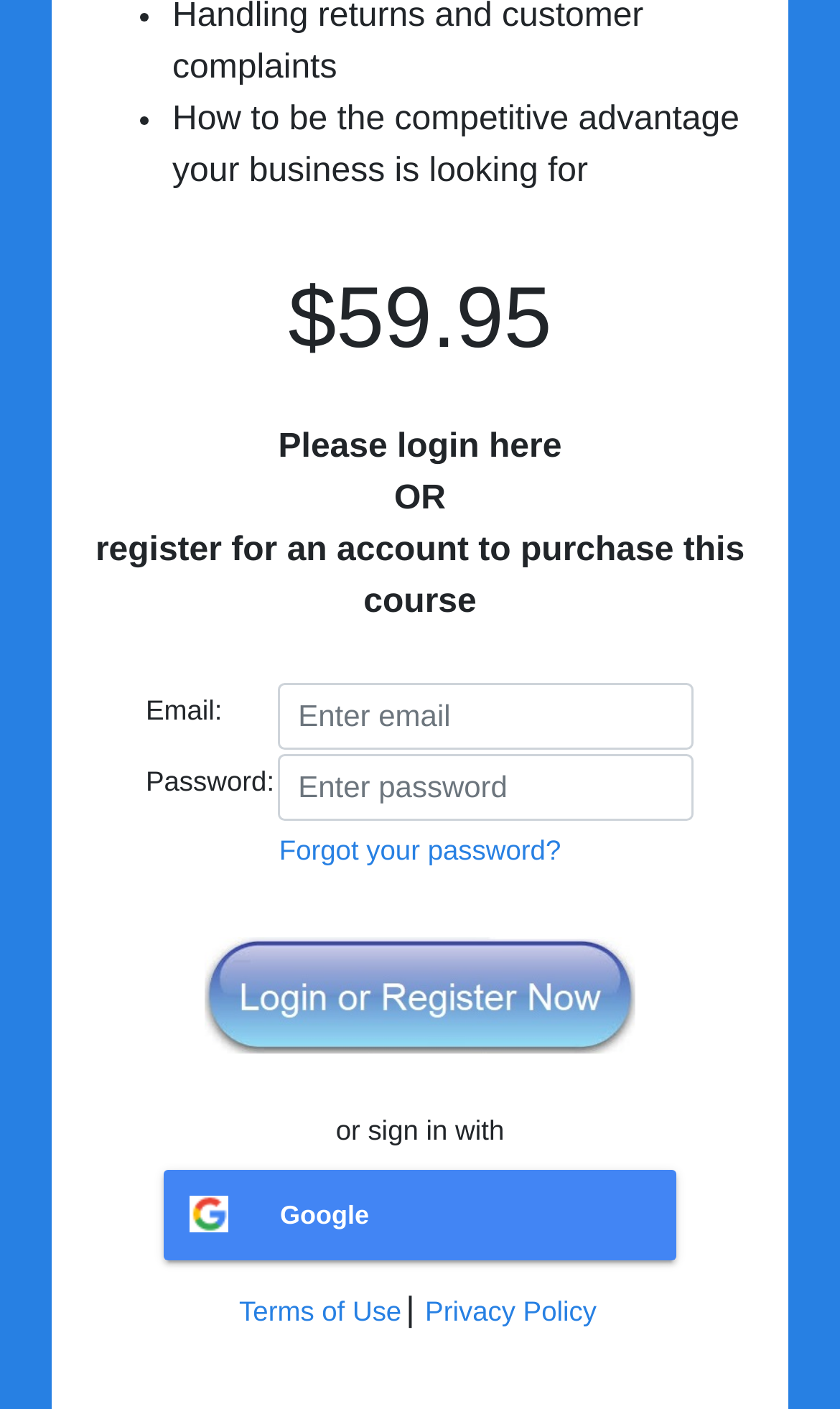What are the terms and policies of the website?
Relying on the image, give a concise answer in one word or a brief phrase.

Terms of Use and Privacy Policy